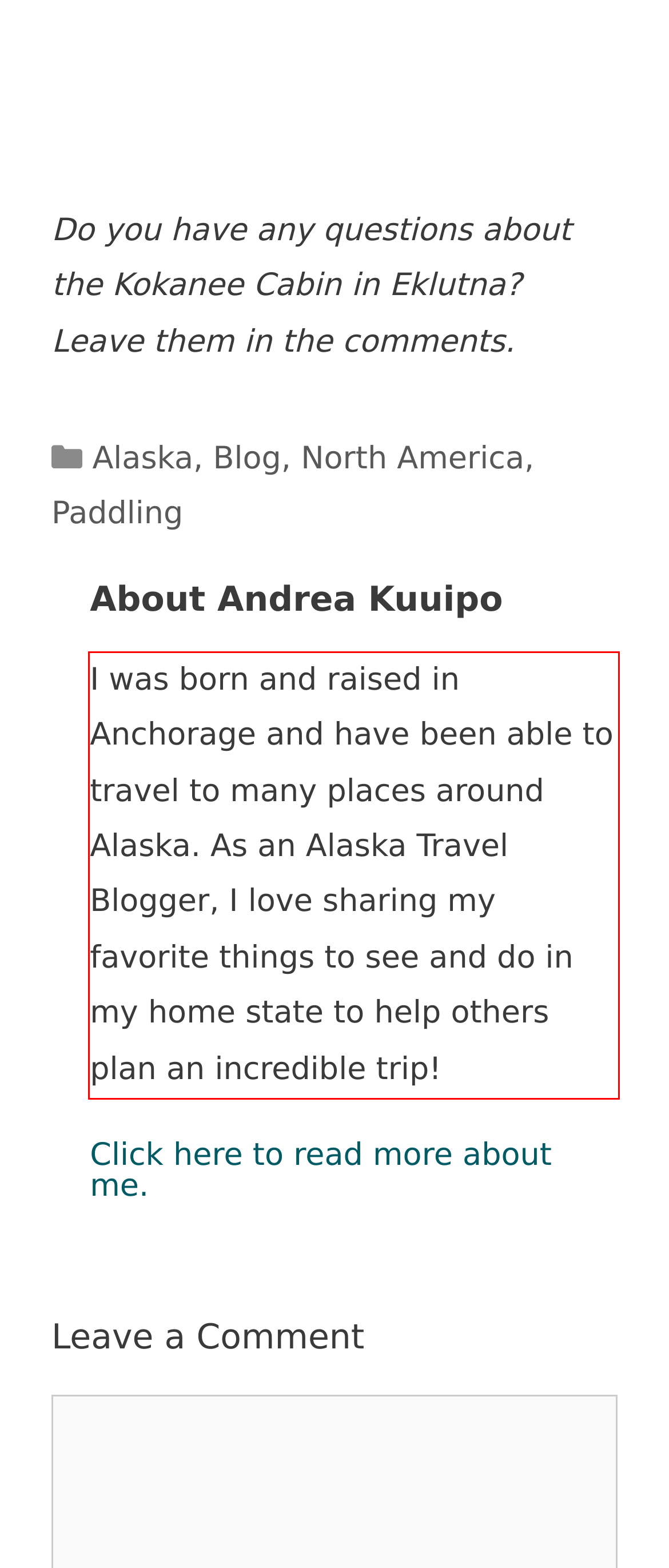You are given a screenshot showing a webpage with a red bounding box. Perform OCR to capture the text within the red bounding box.

I was born and raised in Anchorage and have been able to travel to many places around Alaska. As an Alaska Travel Blogger, I love sharing my favorite things to see and do in my home state to help others plan an incredible trip!